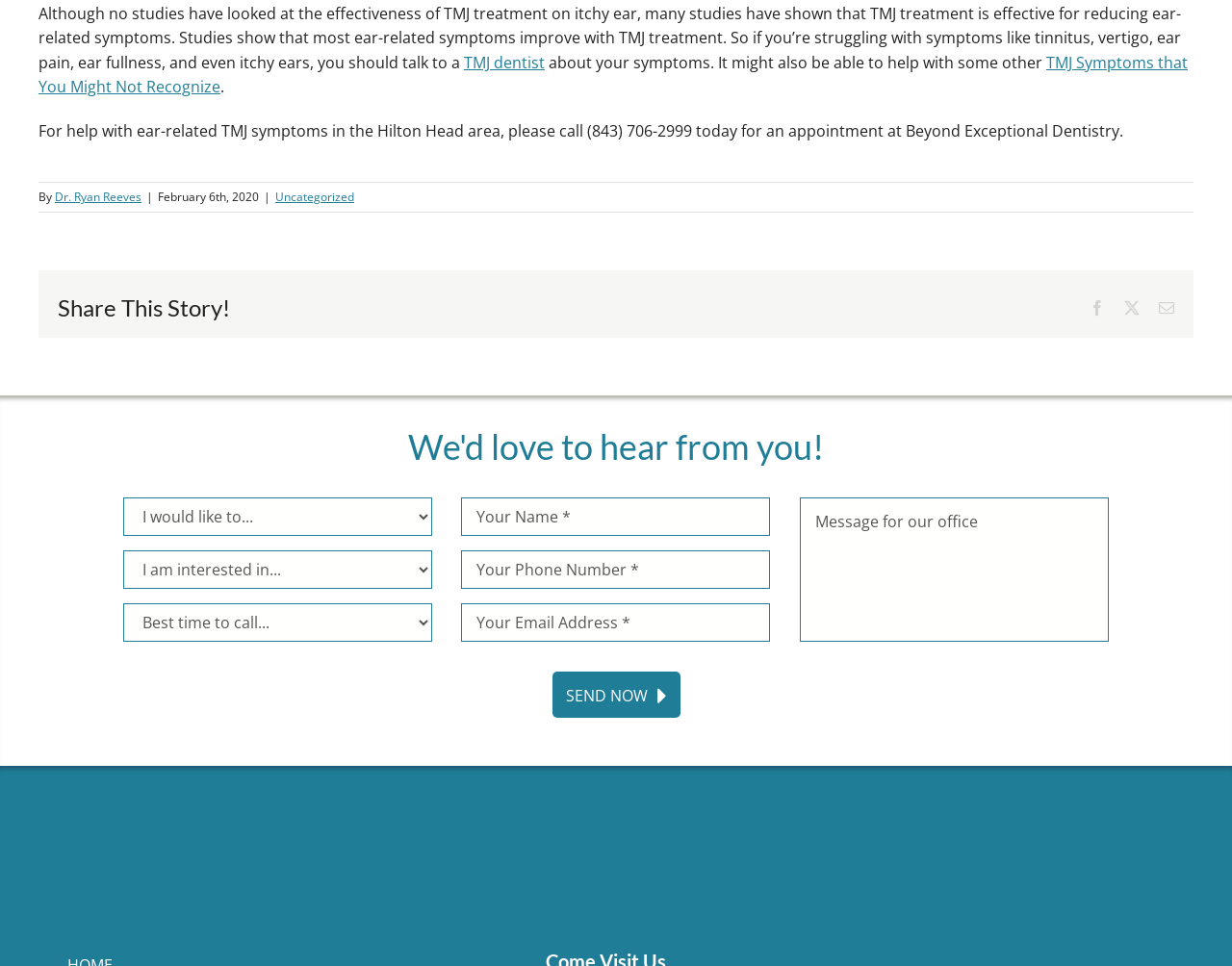Determine the bounding box coordinates of the clickable element to achieve the following action: 'Enter your name in the input field'. Provide the coordinates as four float values between 0 and 1, formatted as [left, top, right, bottom].

[0.374, 0.514, 0.625, 0.554]